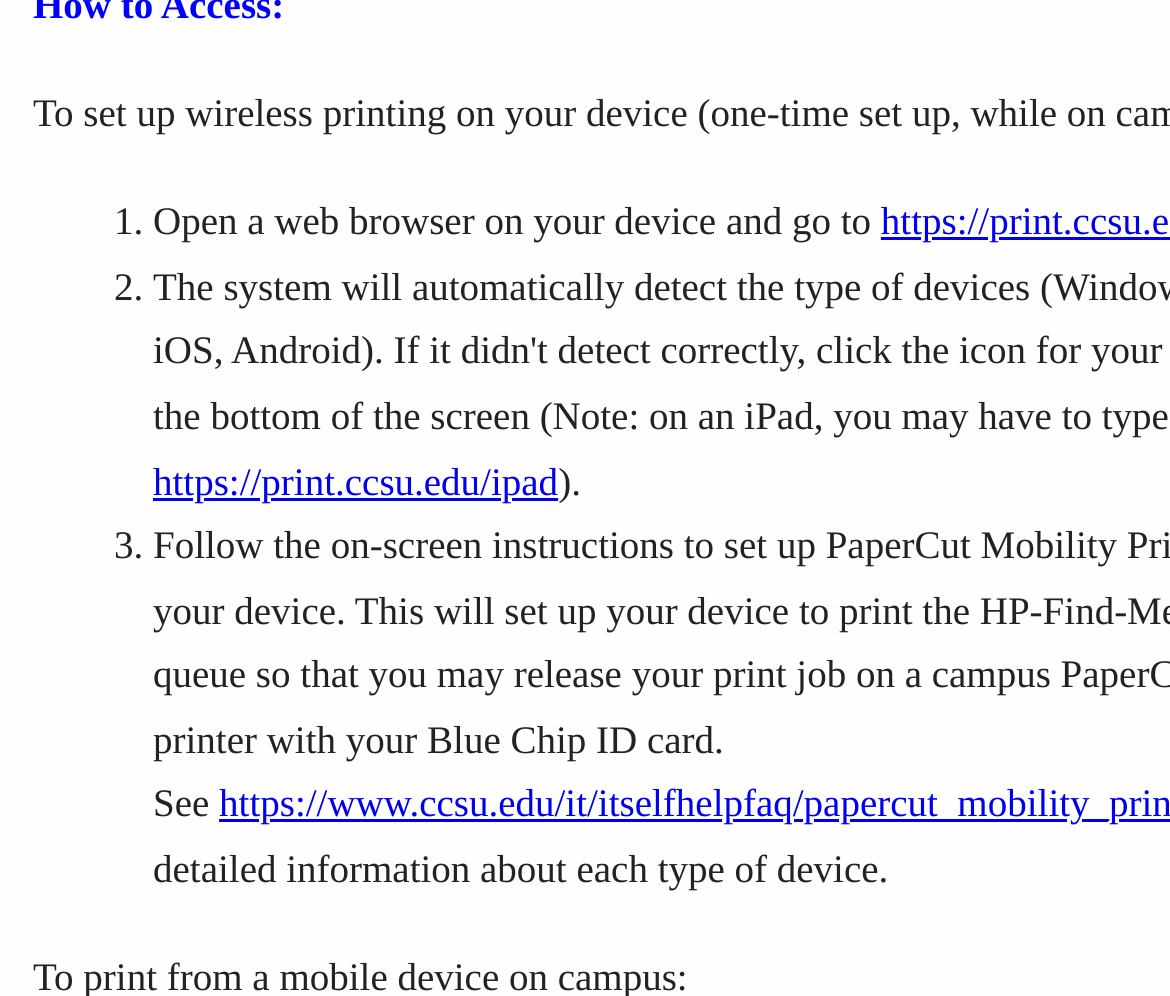Given the element description "https://print.ccsu.edu/ipad" in the screenshot, predict the bounding box coordinates of that UI element.

[0.131, 0.459, 0.477, 0.505]